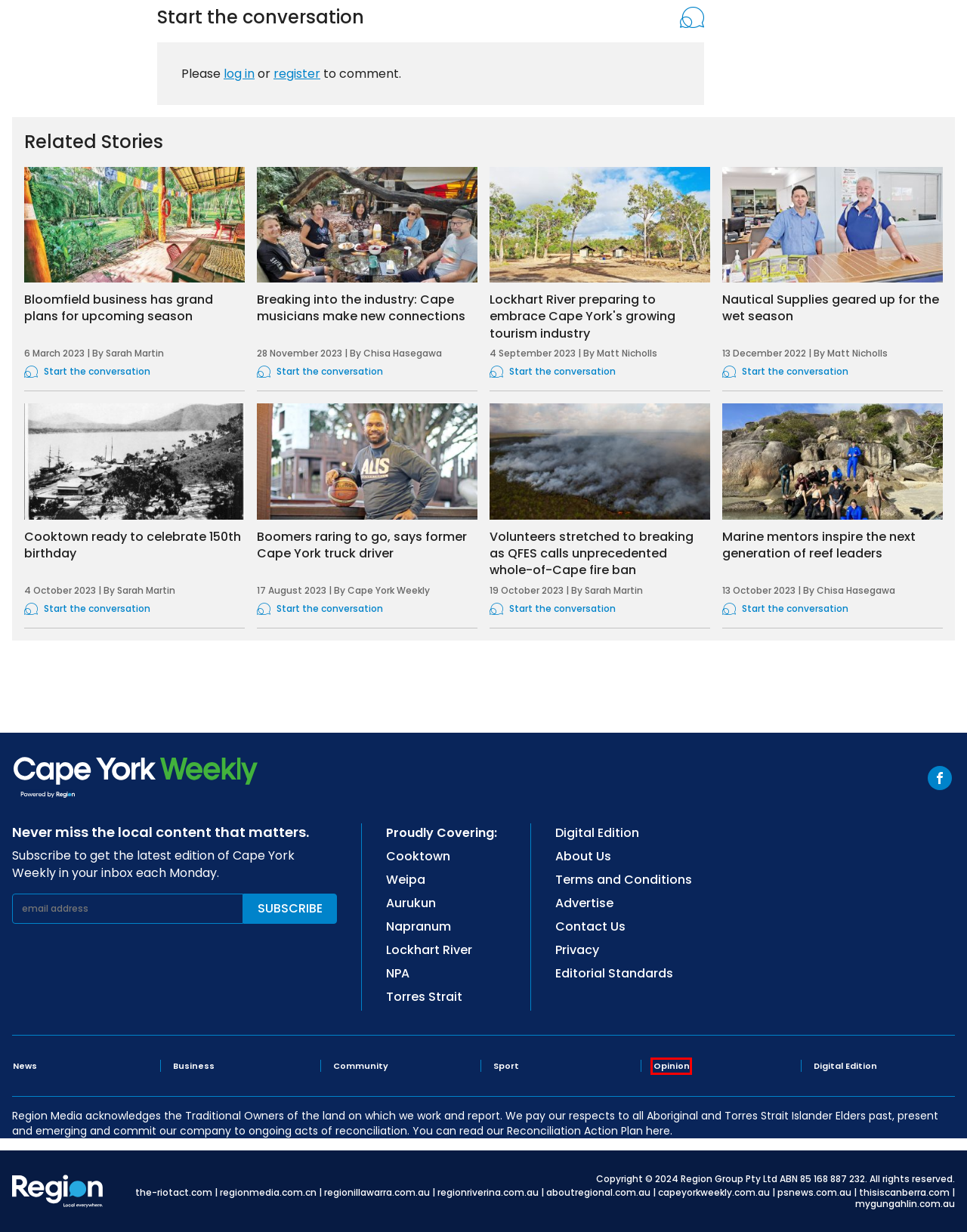Look at the screenshot of a webpage where a red bounding box surrounds a UI element. Your task is to select the best-matching webpage description for the new webpage after you click the element within the bounding box. The available options are:
A. Boomers raring to go, says former Cape York truck driver | Cape York Weekly
B. Opinion | Cape York Weekly
C. Breaking into the industry: Cape musicians make new connections | Cape York Weekly
D. A culinary and cultural journal for the nation's capital | This is Canberra
E. 堪培拉地区最大线上媒体Region中文版，坚持发布权威、新鲜、值得信赖的新闻、生活和社区资讯 | Region 中文
F. Region Group - local everywhere
G. Digital Edition | Cape York Weekly
H. Cooktown ready to celebrate 150th birthday | Cape York Weekly

B